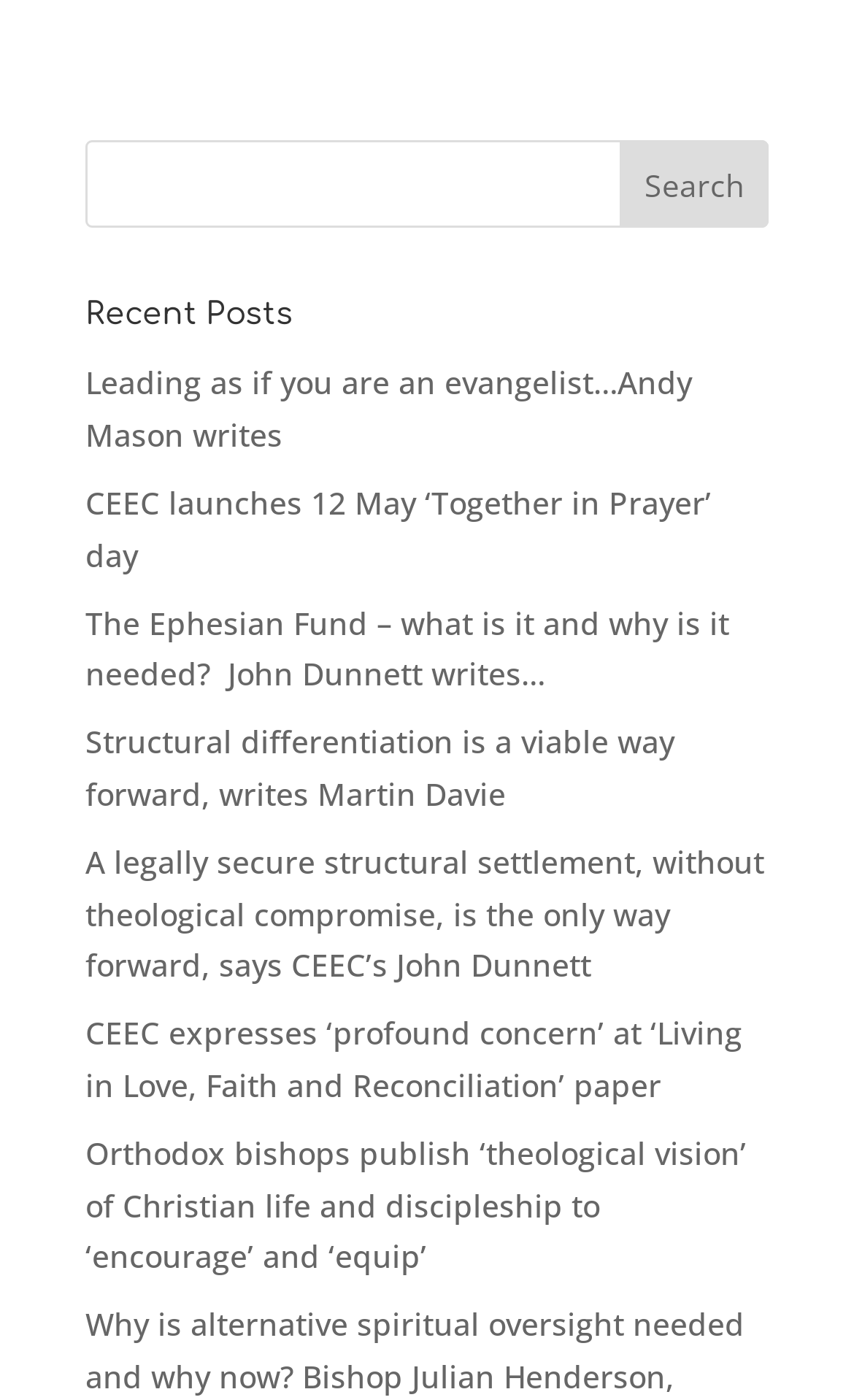What is the position of the 'Recent Posts' heading?
Using the image provided, answer with just one word or phrase.

Top-left